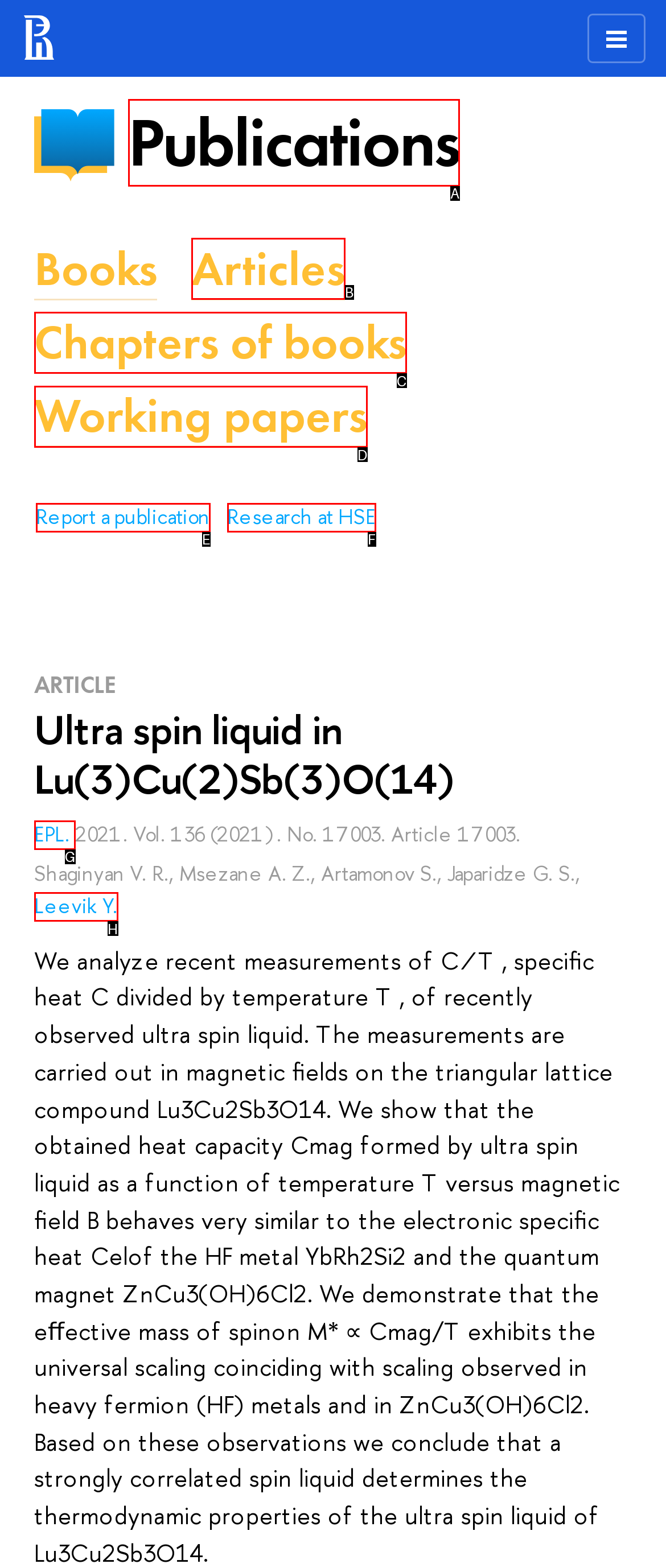Using the provided description: Copy Link, select the HTML element that corresponds to it. Indicate your choice with the option's letter.

None